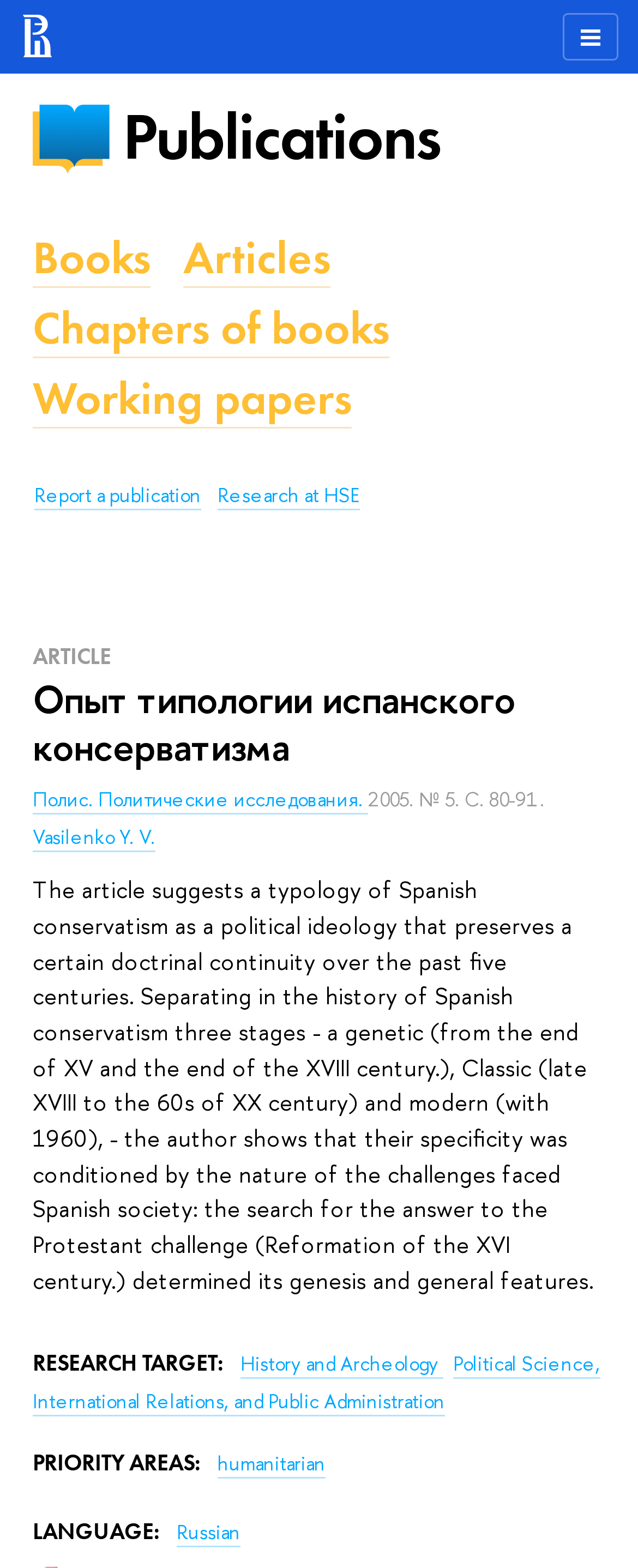What is the publication date of the article?
Look at the webpage screenshot and answer the question with a detailed explanation.

I found the publication date of the article by looking at the static text element with the text '2005. № 5. С. 80-91.' which is located below the title of the article.